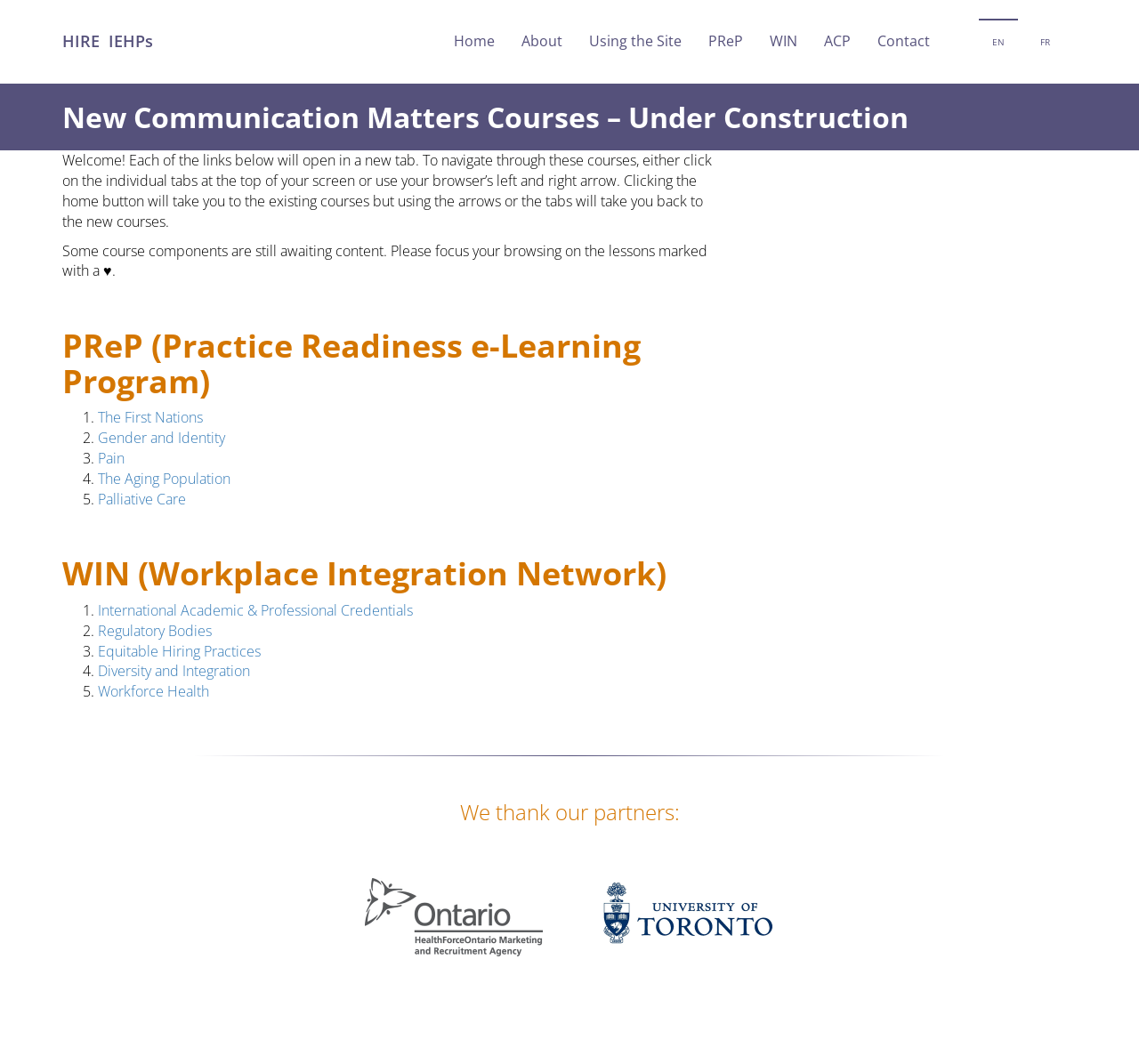Please specify the bounding box coordinates for the clickable region that will help you carry out the instruction: "Go to the About page".

[0.446, 0.018, 0.505, 0.059]